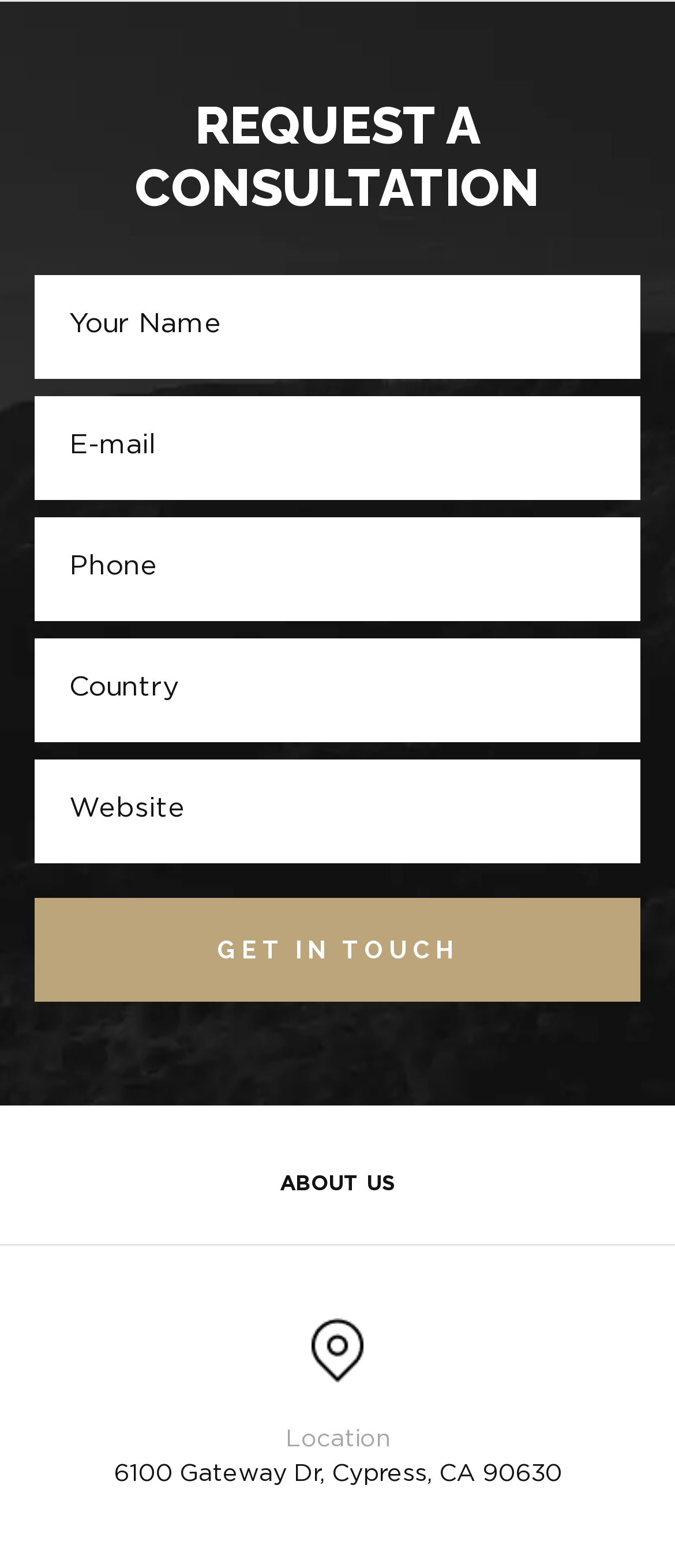What is the address of the location?
Can you provide an in-depth and detailed response to the question?

I found the address by looking at the static text element at the bottom of the page, which contains the address information.